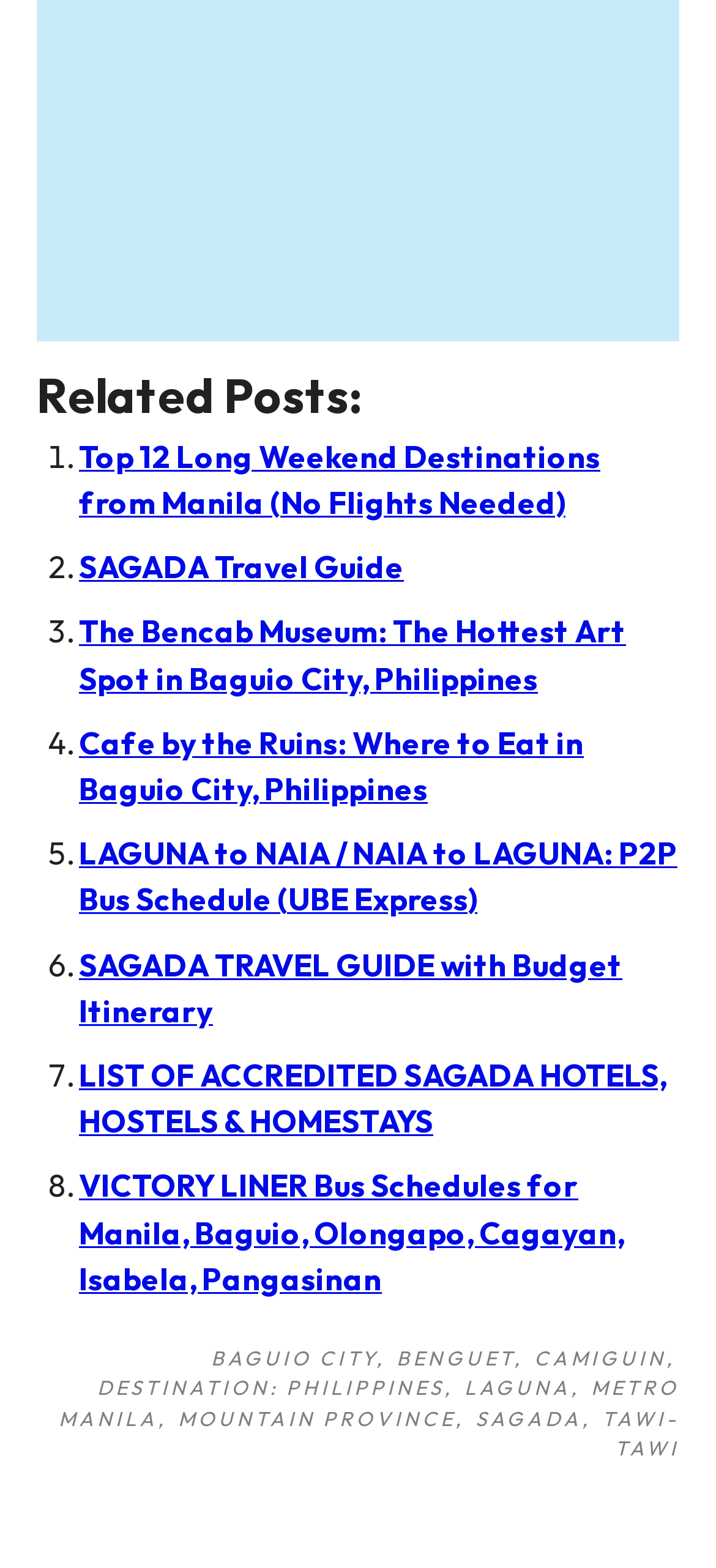Please determine the bounding box coordinates for the element that should be clicked to follow these instructions: "Click on 'Tip Us'".

[0.051, 0.19, 0.949, 0.215]